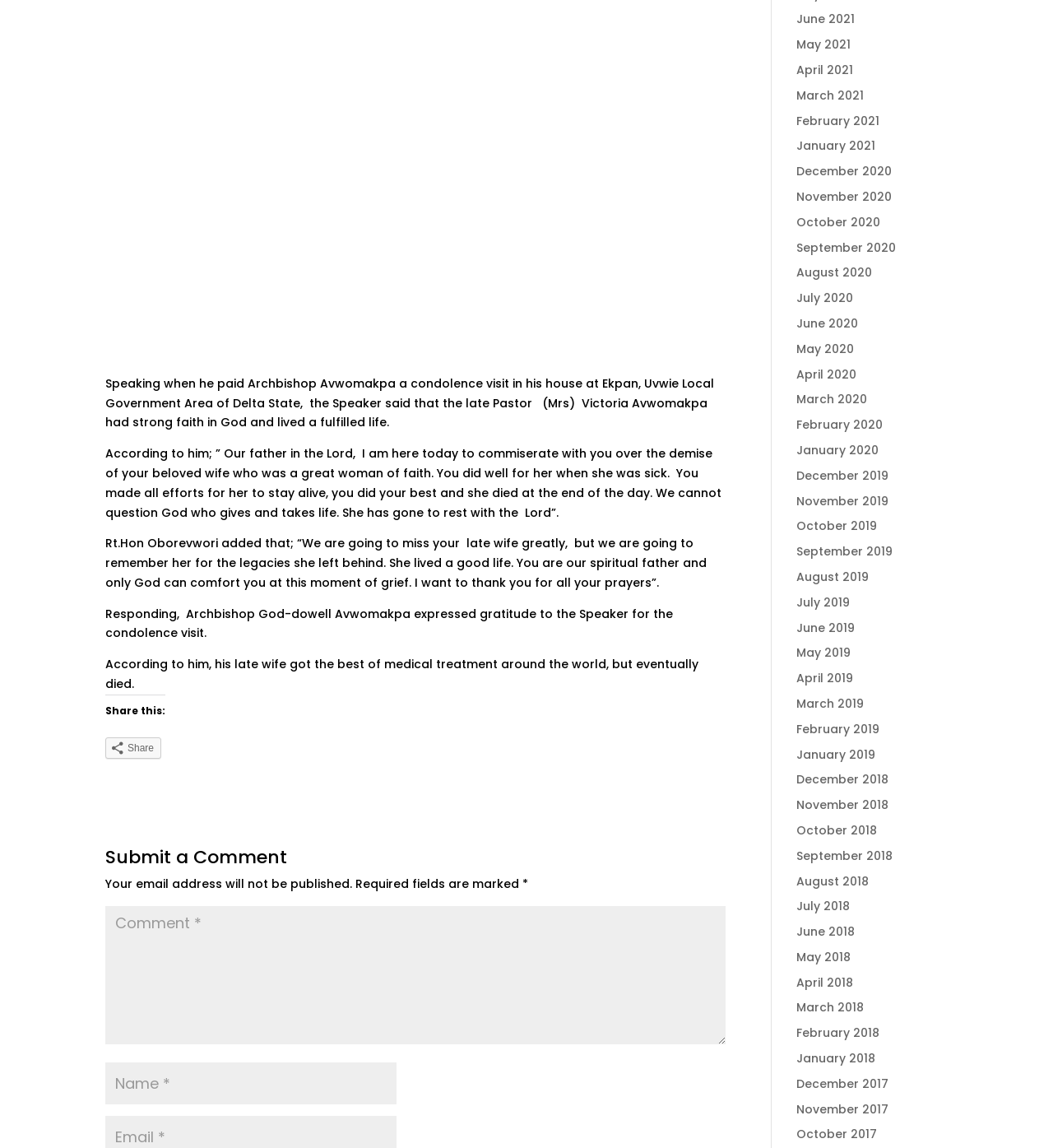Who paid the condolence visit?
Give a comprehensive and detailed explanation for the question.

According to the text, Rt. Hon Oborevwori paid the condolence visit to Archbishop God-dowell Avwomakpa's house at Ekpan, Uvwie Local Government Area of Delta State.